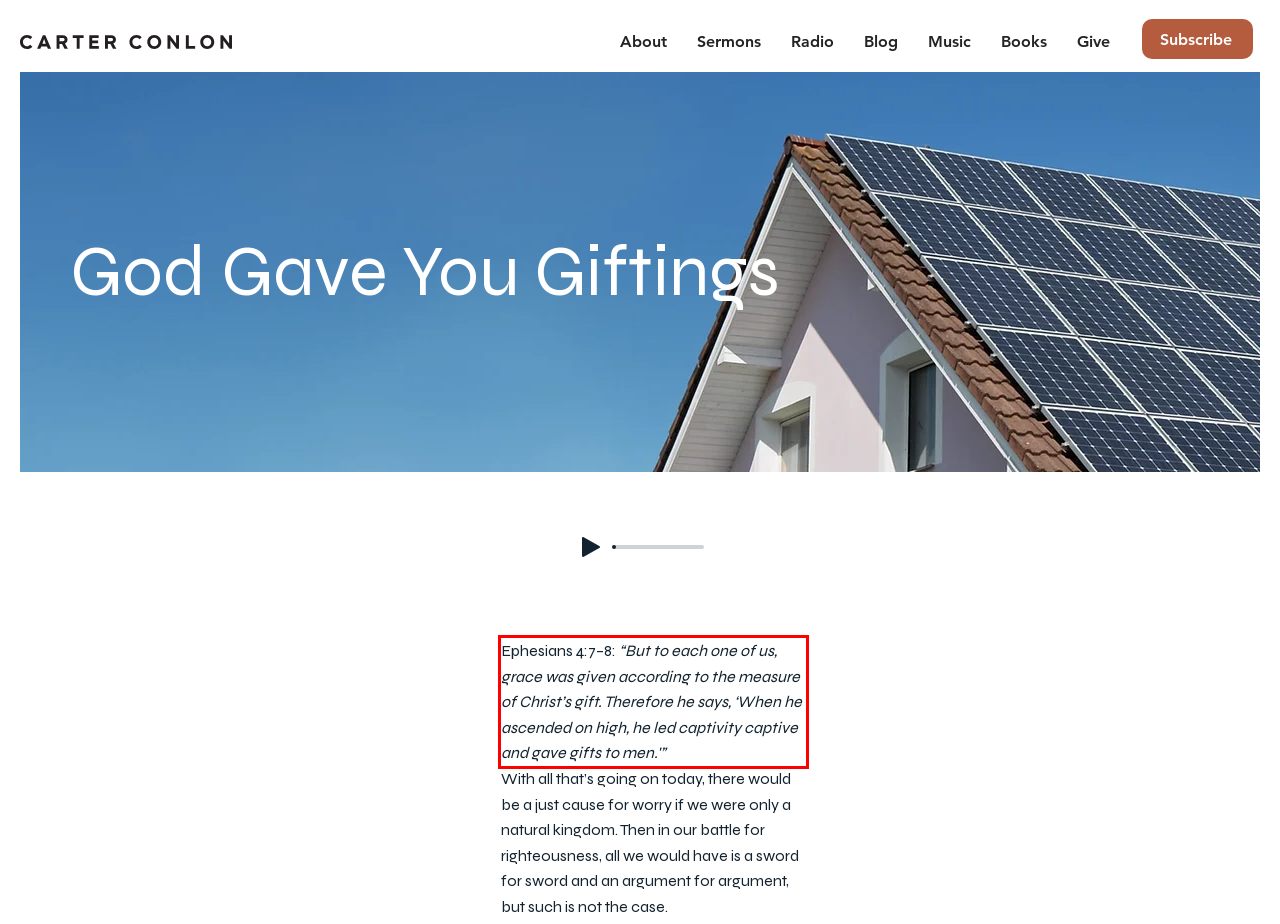You are given a screenshot with a red rectangle. Identify and extract the text within this red bounding box using OCR.

Ephesians 4:7–8: “But to each one of us, grace was given according to the measure of Christ’s gift. Therefore he says, ‘When he ascended on high, he led captivity captive and gave gifts to men.'”